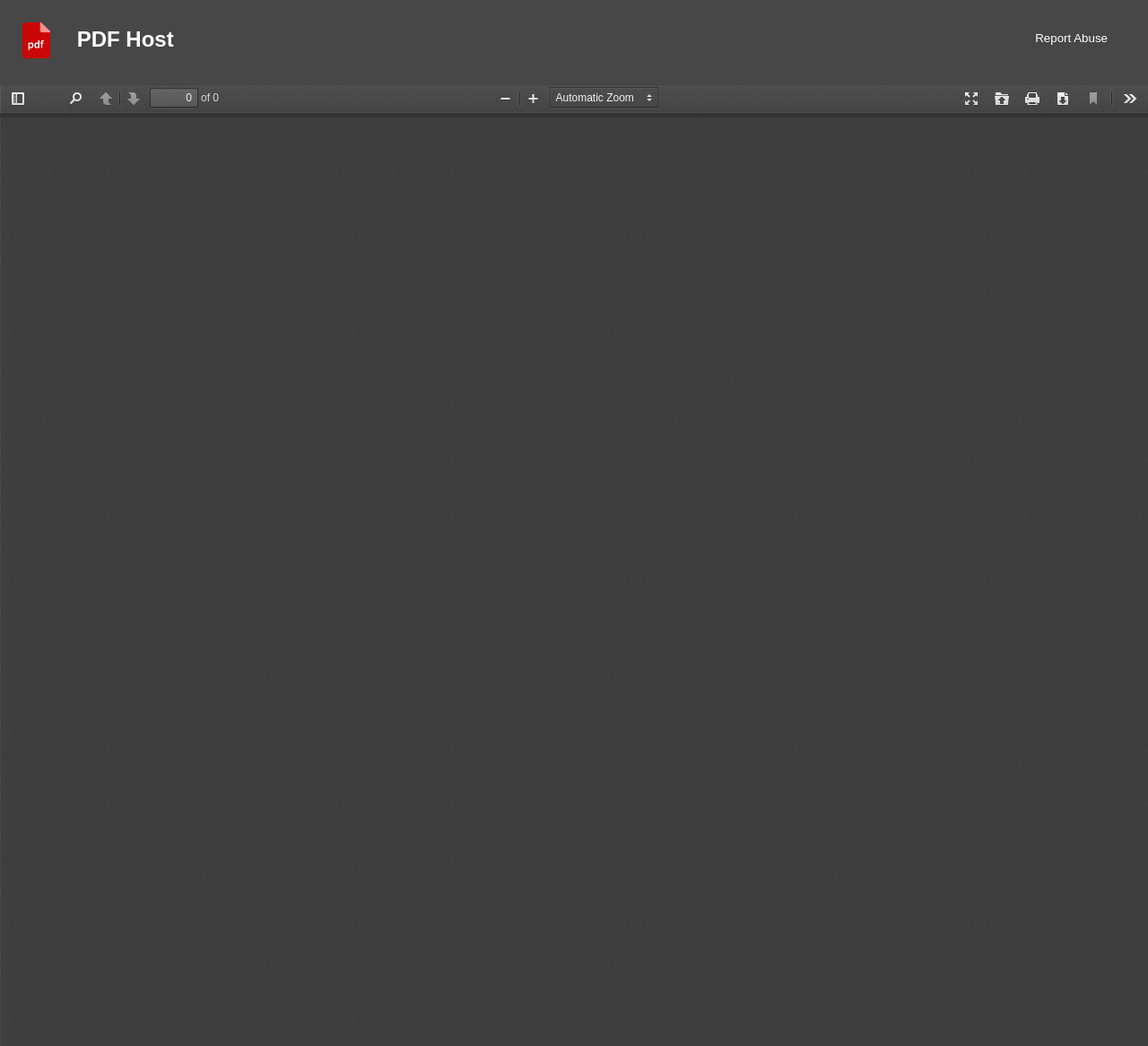Please identify the bounding box coordinates of the element on the webpage that should be clicked to follow this instruction: "go to home page". The bounding box coordinates should be given as four float numbers between 0 and 1, formatted as [left, top, right, bottom].

None